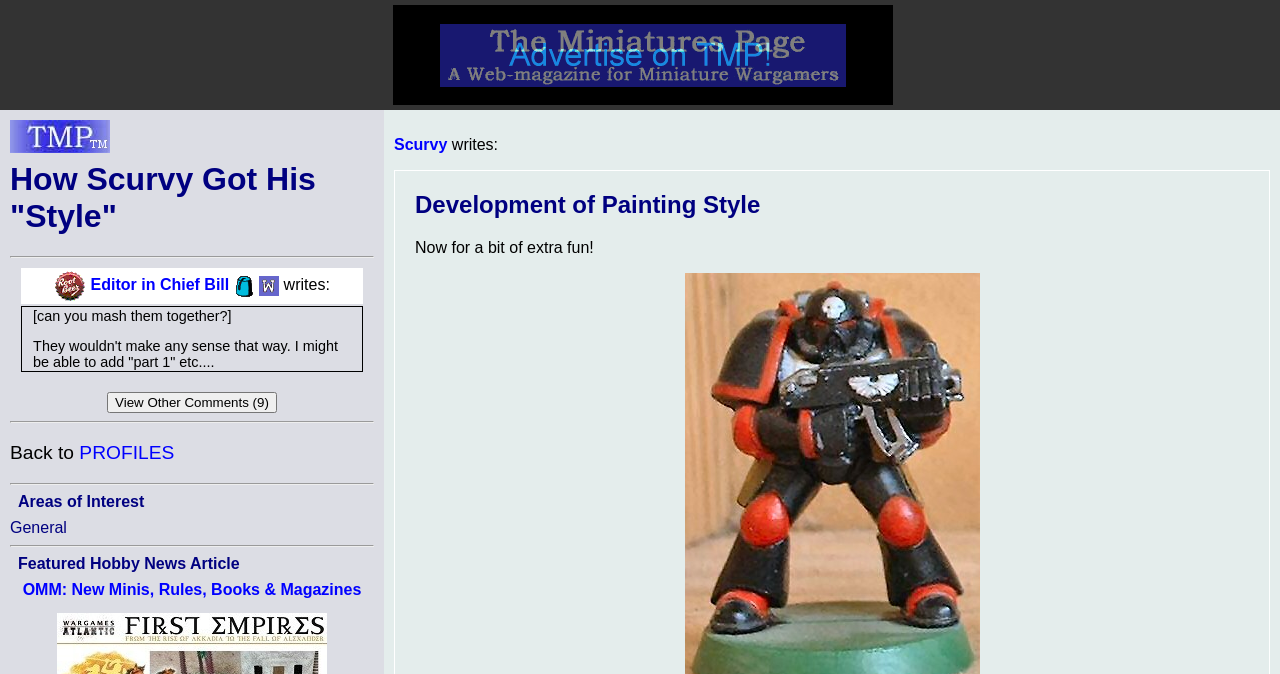Please find the bounding box coordinates of the section that needs to be clicked to achieve this instruction: "Click on the 'Help support TMP' link".

[0.307, 0.067, 0.697, 0.092]